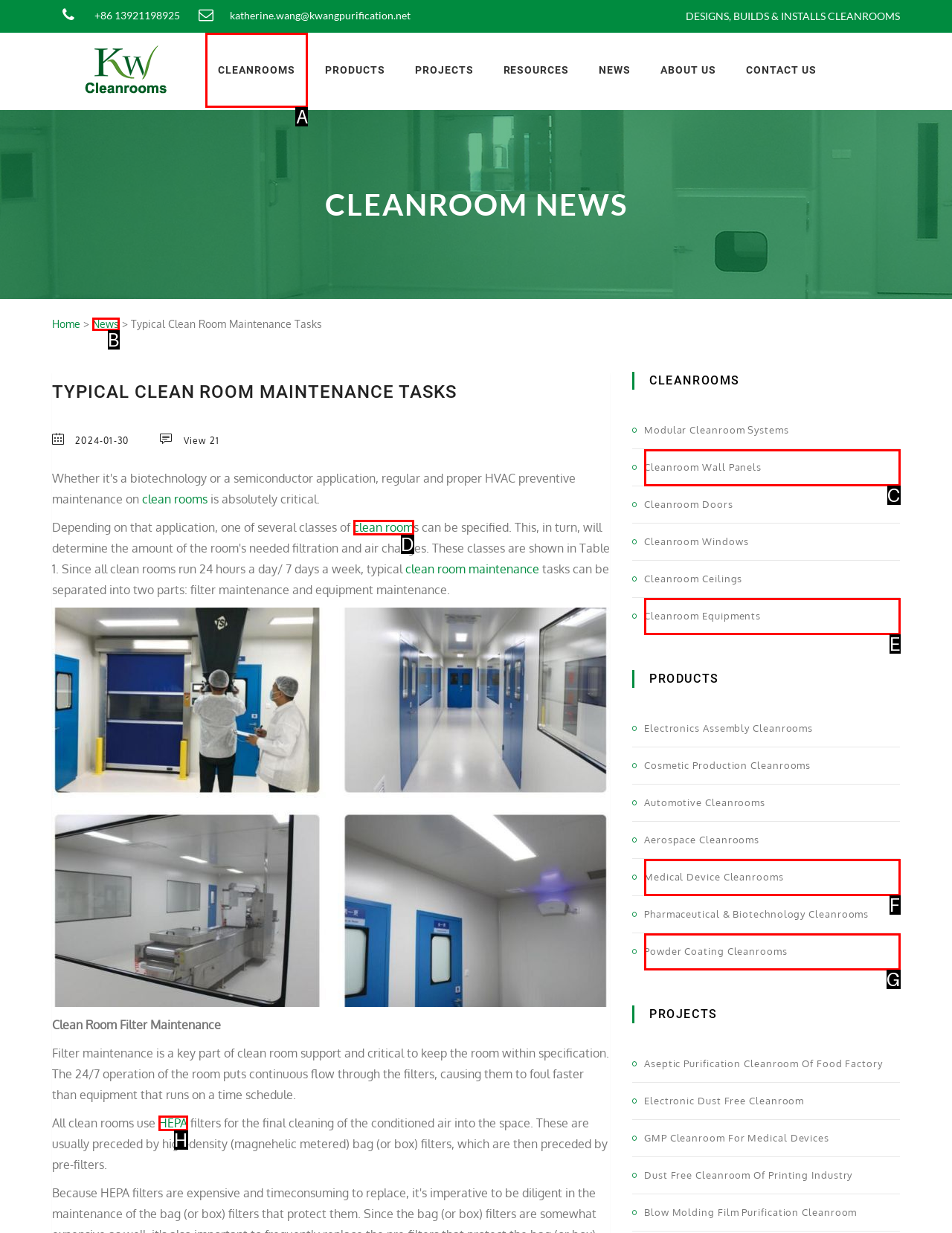Identify the option that best fits this description: Medical Device Cleanrooms
Answer with the appropriate letter directly.

F